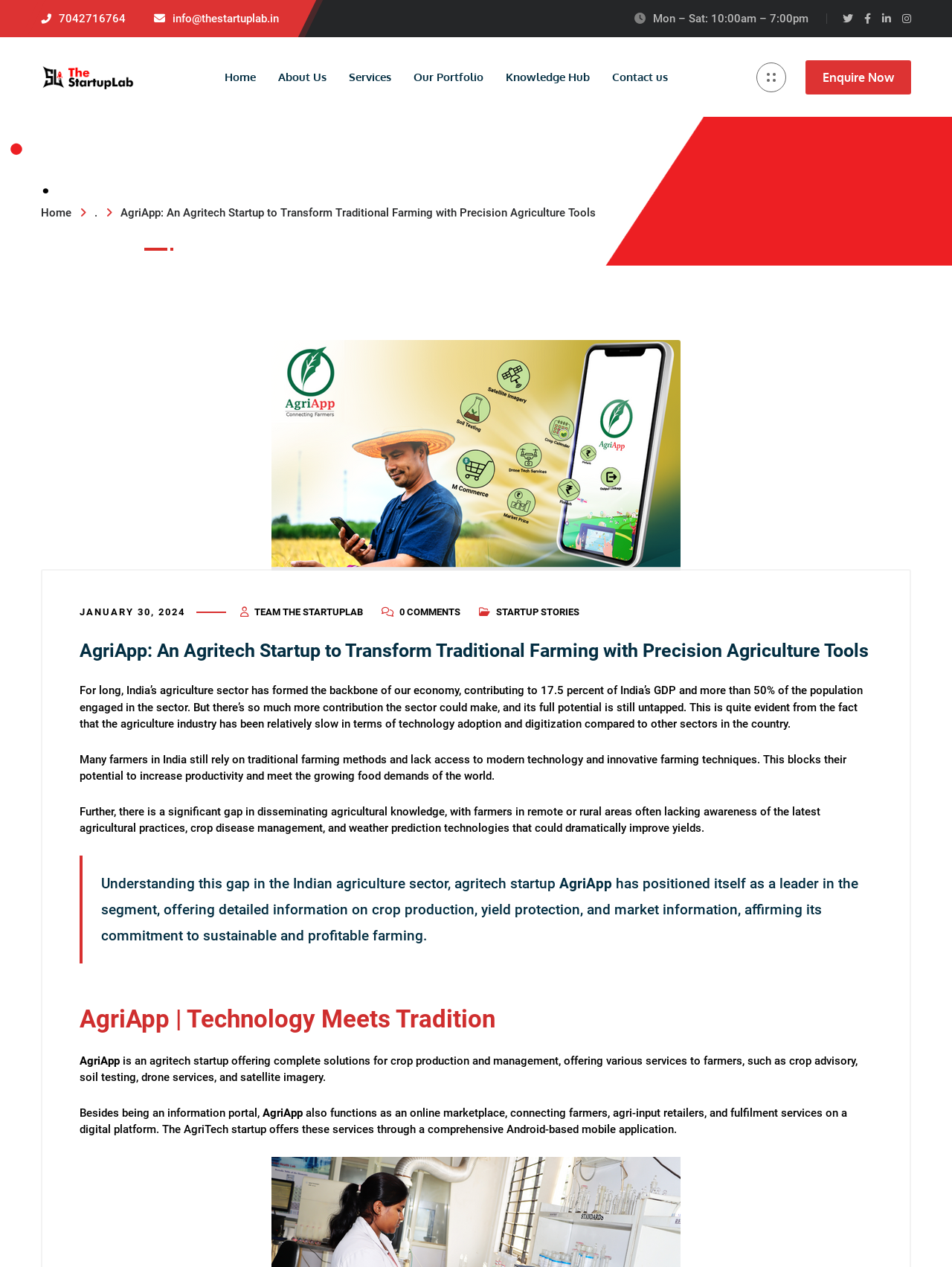Given the webpage screenshot, identify the bounding box of the UI element that matches this description: "Alumni".

None